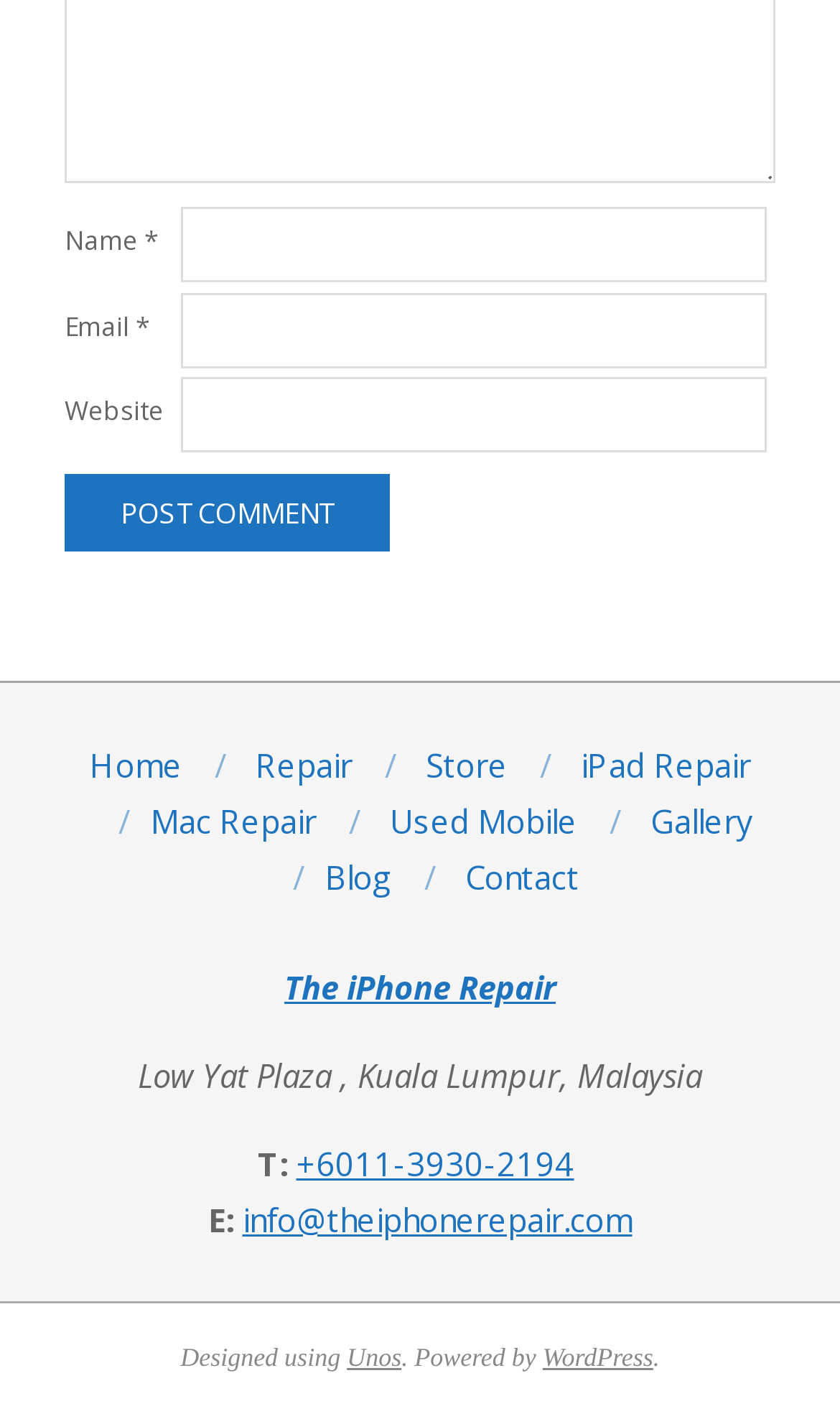What is the phone number of 'The iPhone Repair'?
Please give a well-detailed answer to the question.

The webpage provides contact information for 'The iPhone Repair', including a phone number which is '+6011-3930-2194'.